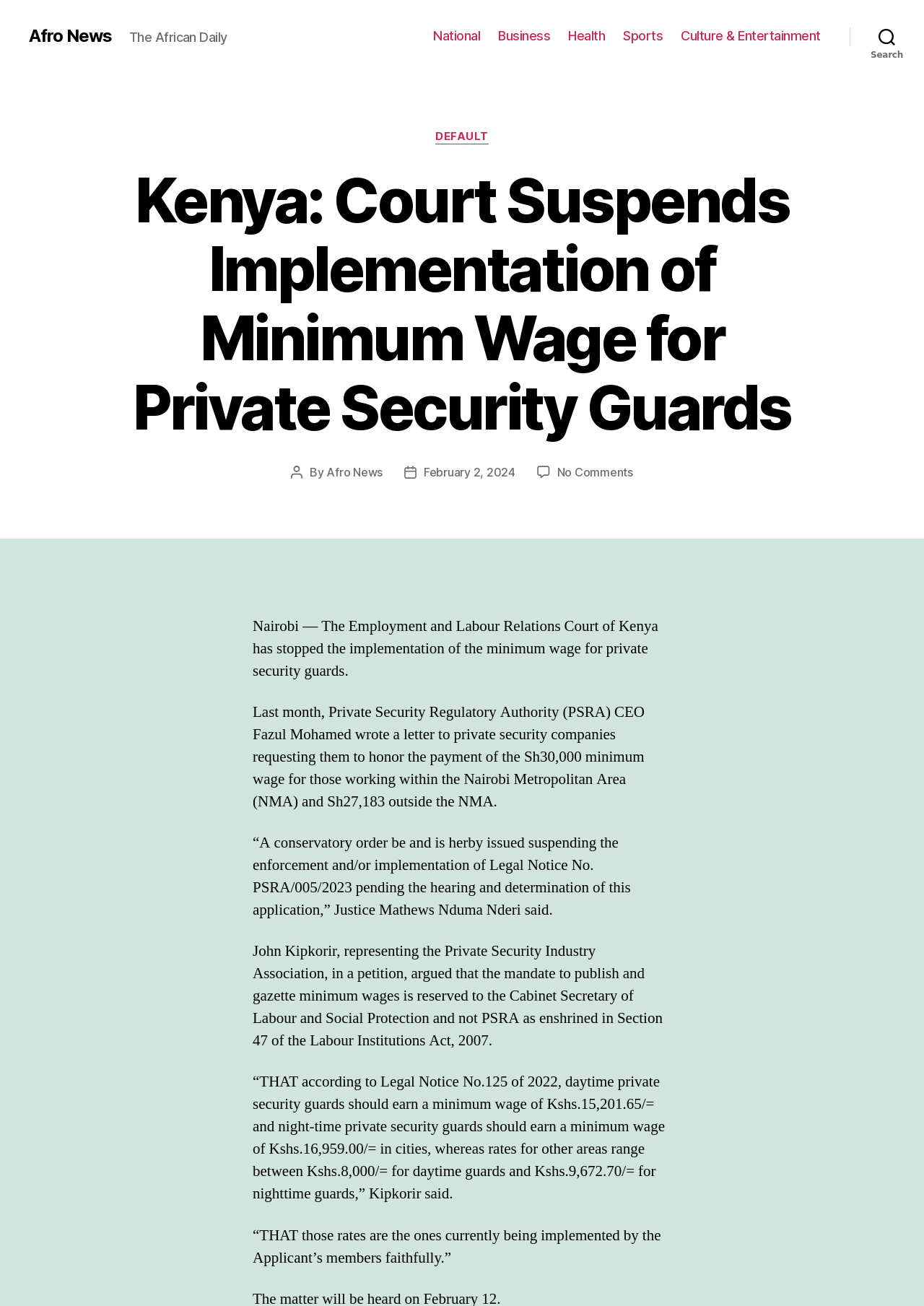Please identify the bounding box coordinates of the clickable area that will fulfill the following instruction: "Click on the 'Business' link". The coordinates should be in the format of four float numbers between 0 and 1, i.e., [left, top, right, bottom].

[0.539, 0.022, 0.596, 0.034]